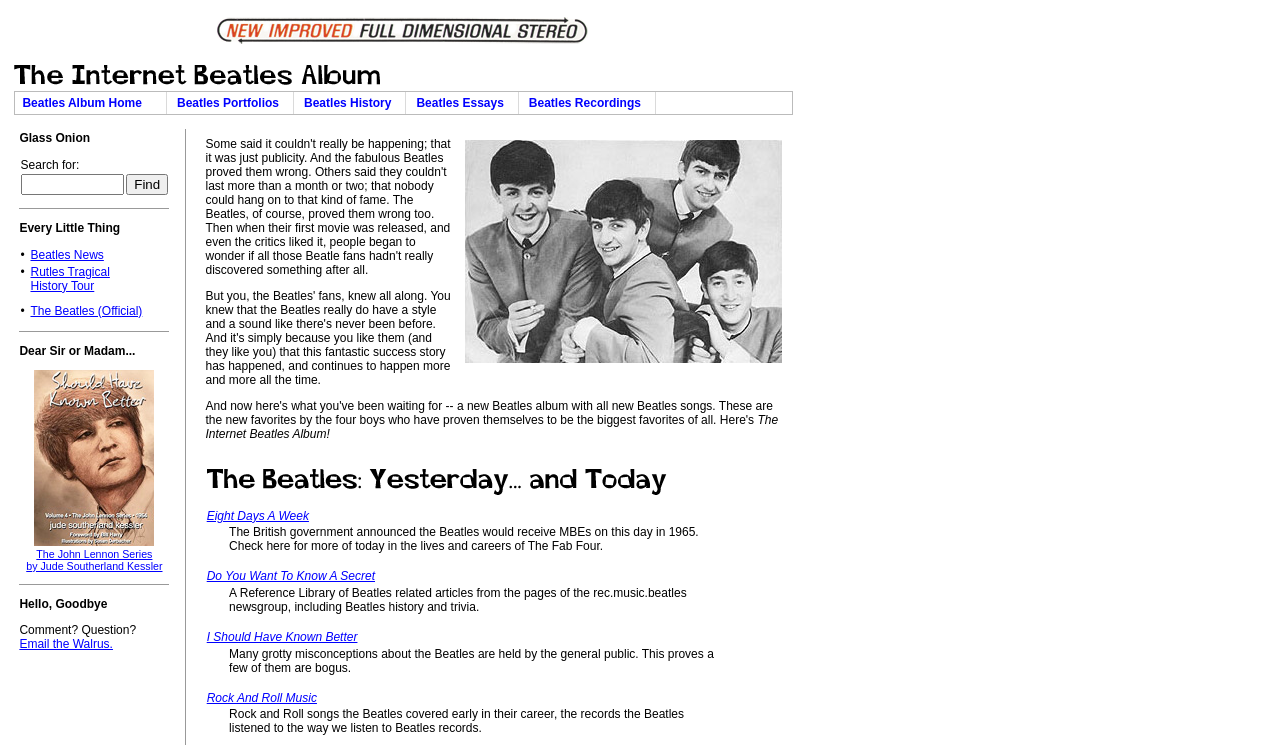Using the description: "I Should Have Known Better", identify the bounding box of the corresponding UI element in the screenshot.

[0.161, 0.846, 0.279, 0.865]